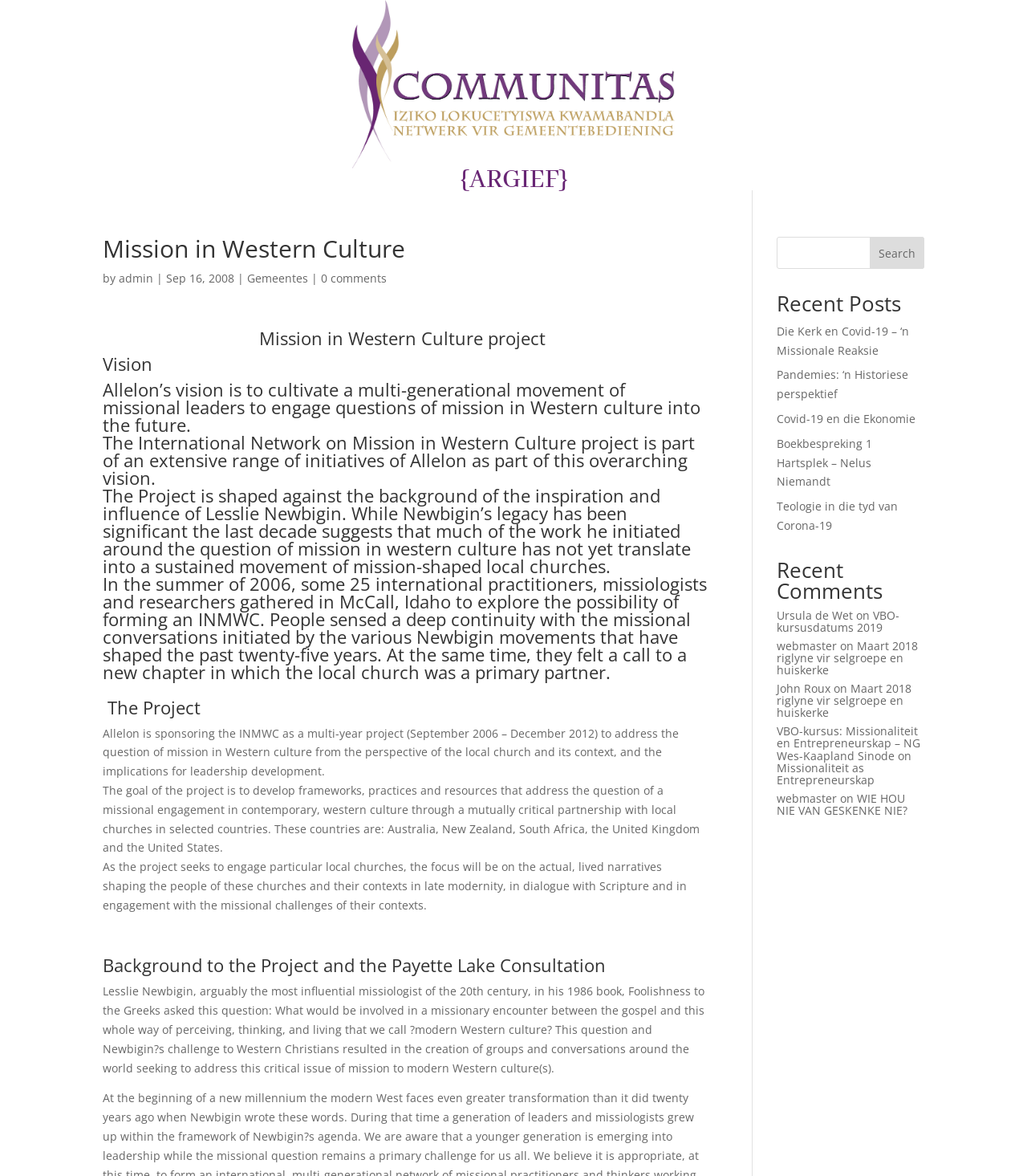Identify and provide the bounding box coordinates of the UI element described: "Missionaliteit as Entrepreneurskap". The coordinates should be formatted as [left, top, right, bottom], with each number being a float between 0 and 1.

[0.756, 0.646, 0.852, 0.67]